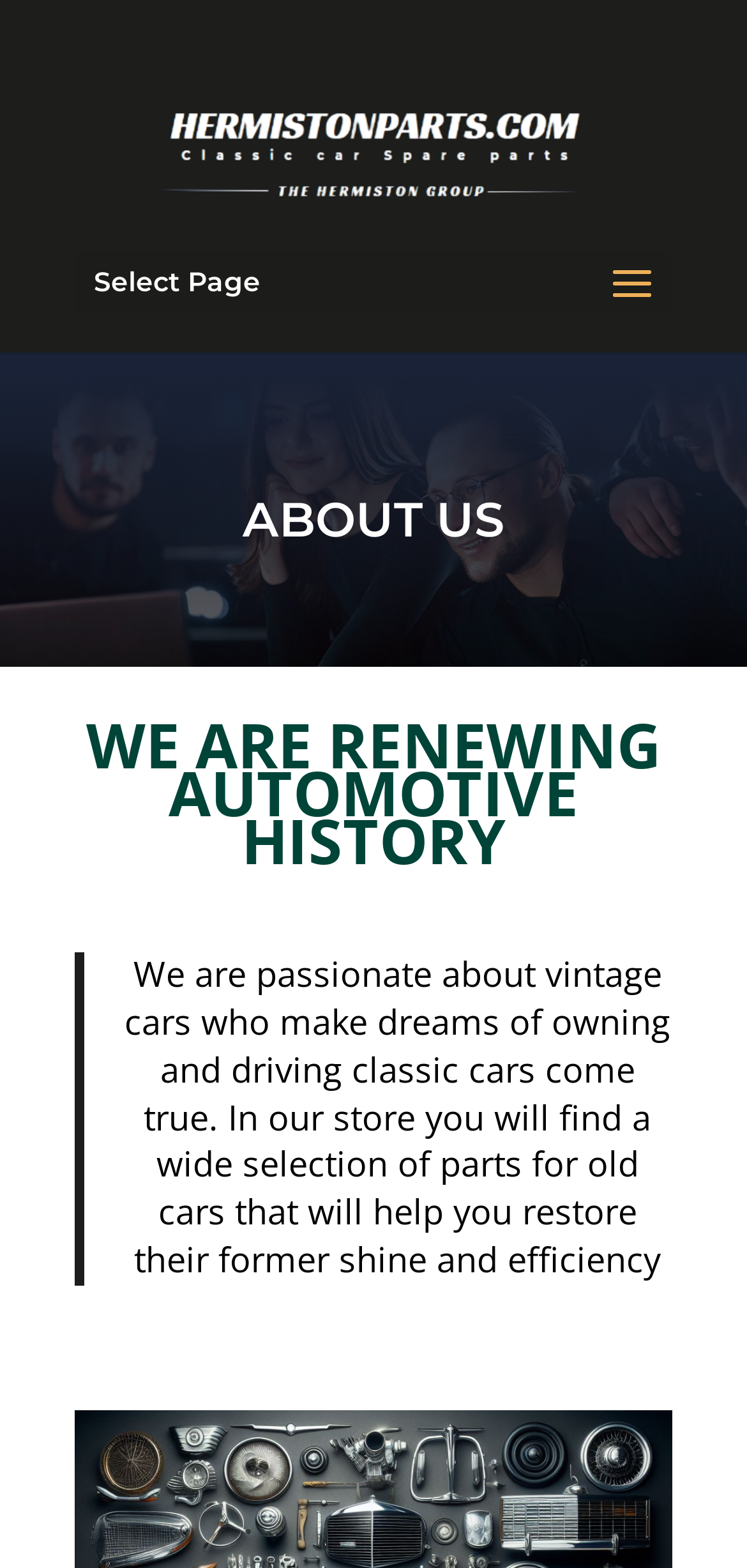Write an exhaustive caption that covers the webpage's main aspects.

The webpage is about Hermistonparts.com, an online store for vintage car parts. At the top of the page, there is a phone number and business hours listed: "+48 500 066 668 - Monday to Friday, 08.00 - 17.00". Next to this information, there is a link to the website's homepage, accompanied by the website's logo.

Below this section, there is a dropdown menu labeled "Select Page". Underneath the dropdown menu, there are five empty headings, followed by a heading that reads "ABOUT US". This is followed by a larger heading that states "WE ARE RENEWING AUTOMOTIVE HISTORY".

The main content of the page is a blockquote that contains a paragraph of text. The text describes the website's mission, stating that they are passionate about vintage cars and aim to help people restore their classic cars to their former glory. The paragraph also mentions that the website offers a wide selection of parts for old cars.